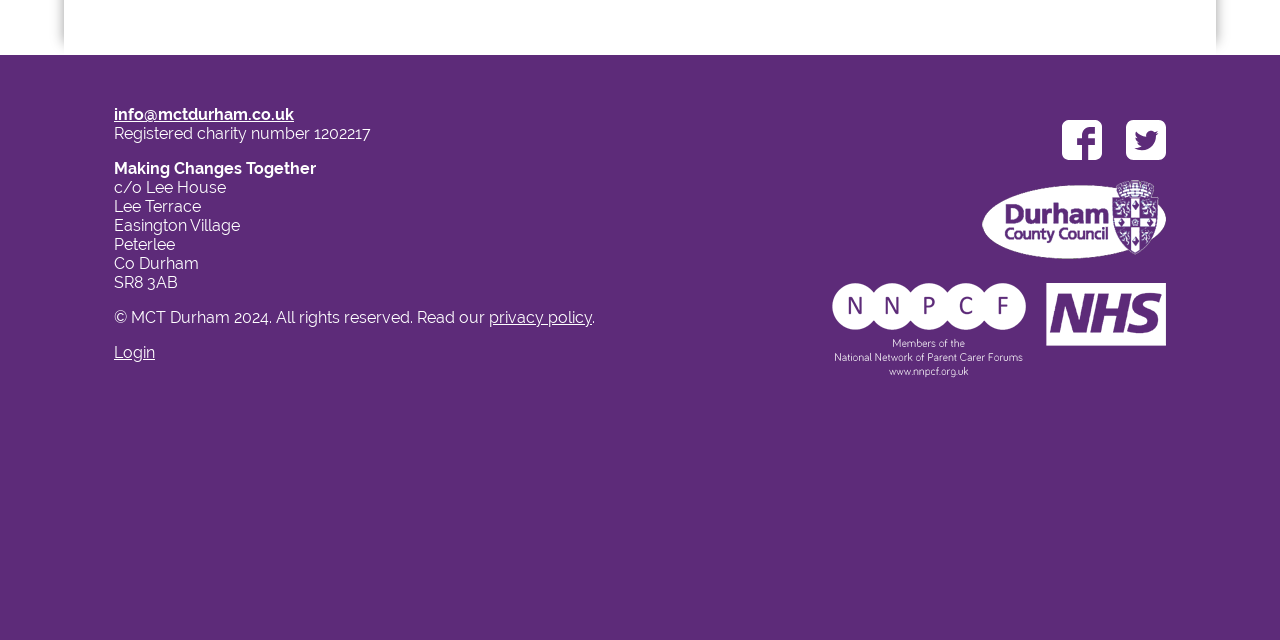Using the format (top-left x, top-left y, bottom-right x, bottom-right y), provide the bounding box coordinates for the described UI element. All values should be floating point numbers between 0 and 1: parent_node: Facebook Twitter

[0.767, 0.282, 0.911, 0.412]